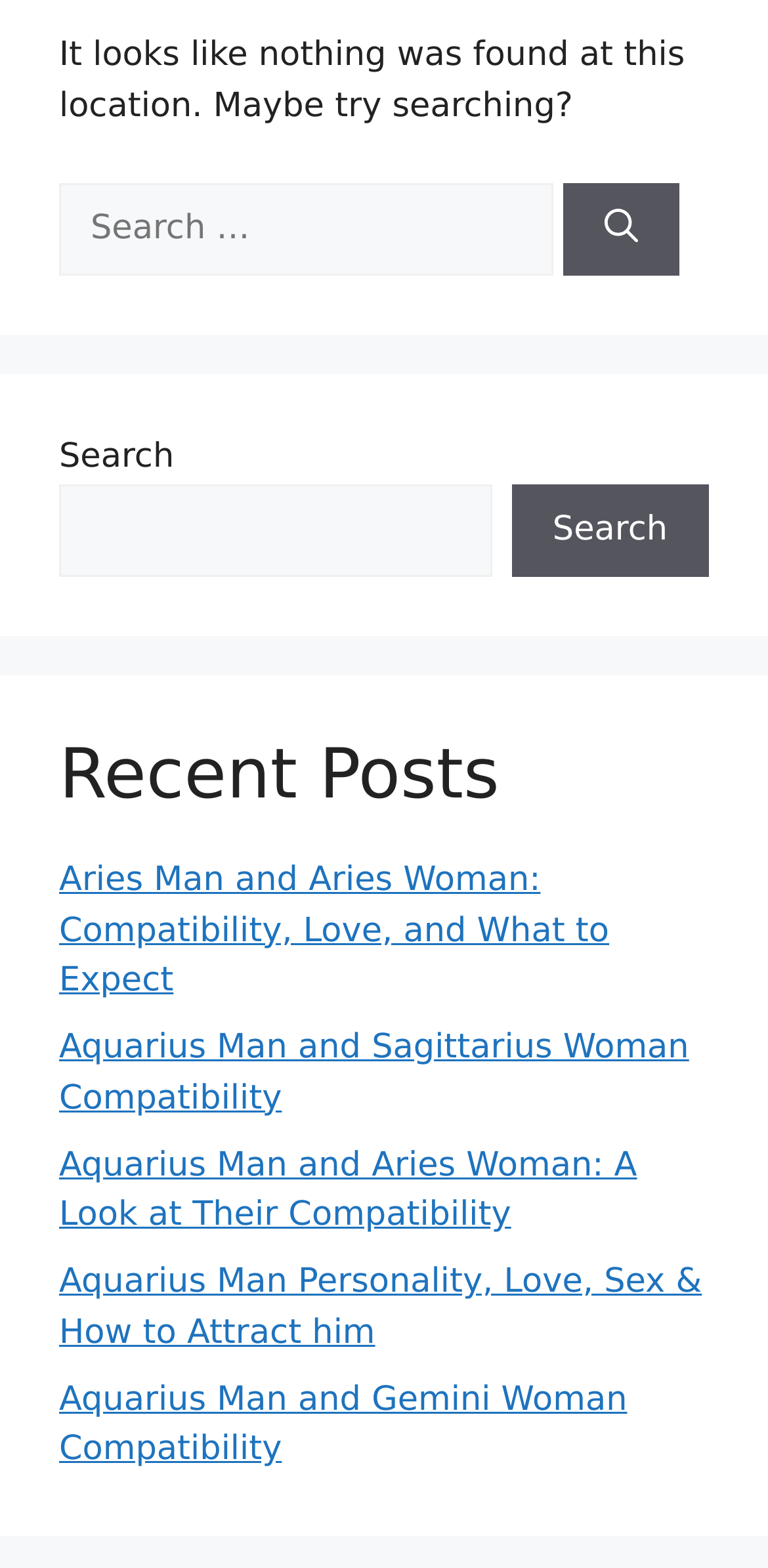How many links are there under 'Recent Posts'?
Kindly offer a comprehensive and detailed response to the question.

Under the heading 'Recent Posts' at coordinates [0.077, 0.469, 0.923, 0.521], I found six link elements with different texts, indicating six recent posts.